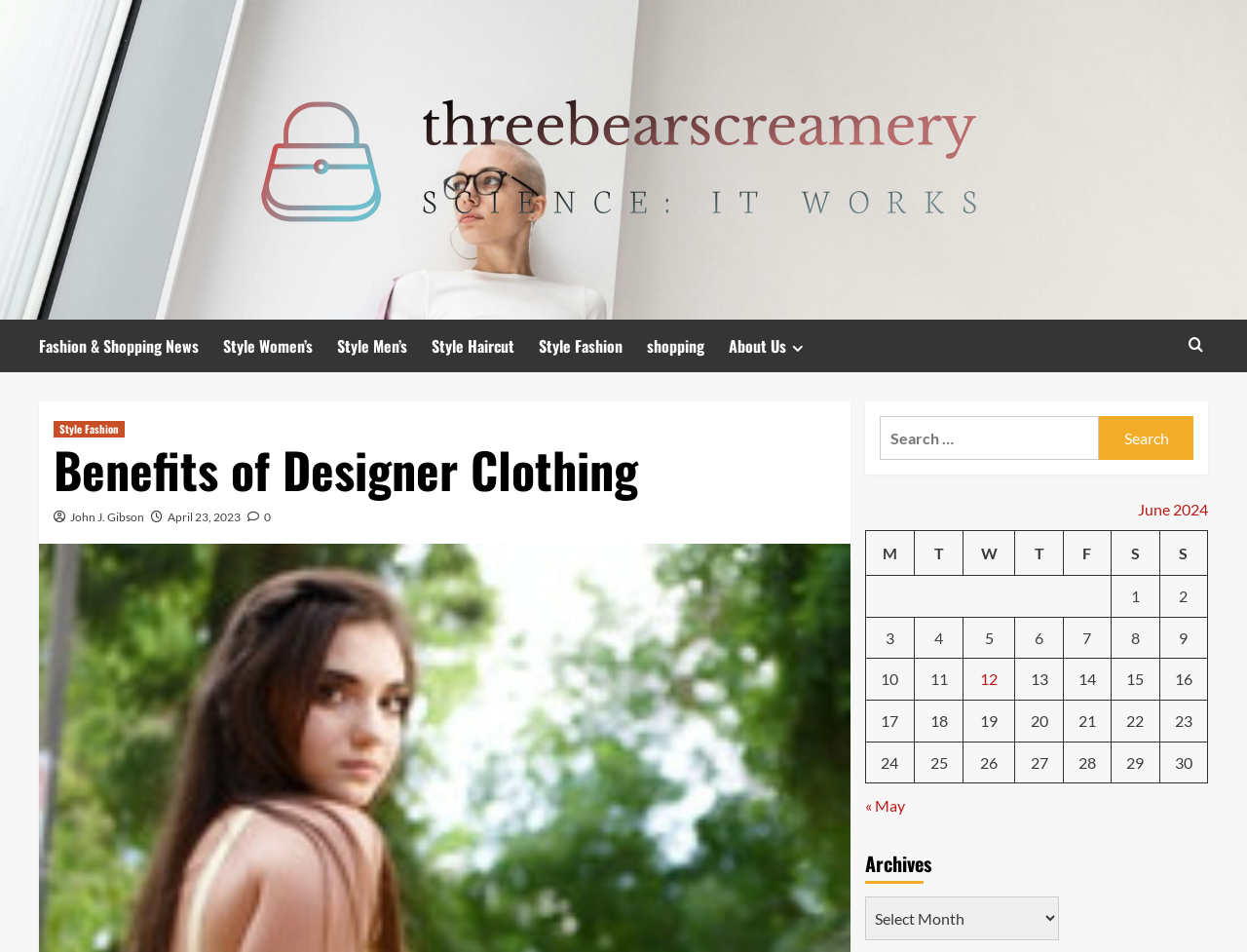Kindly determine the bounding box coordinates for the clickable area to achieve the given instruction: "Select a month from Archives".

[0.693, 0.941, 0.849, 0.987]